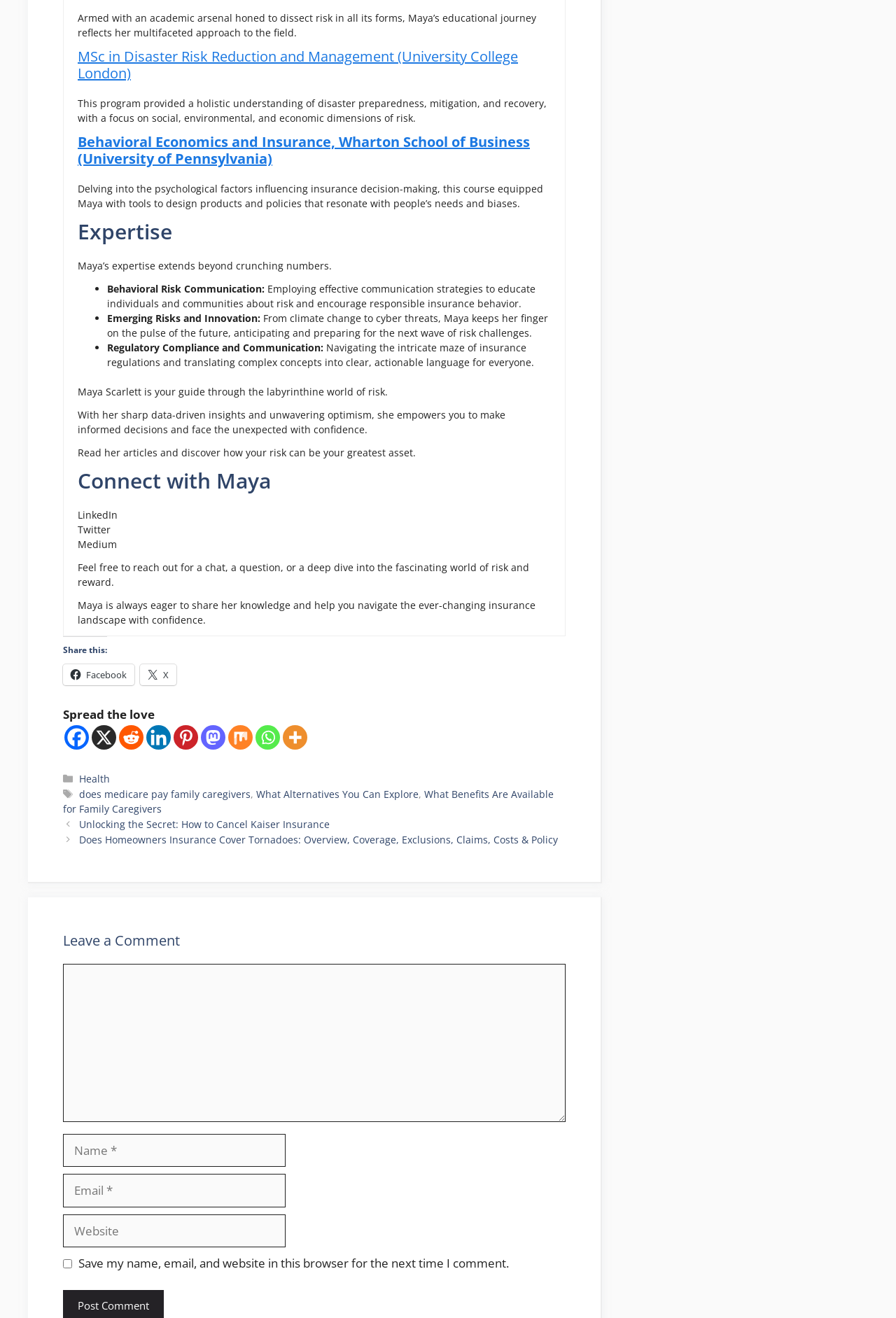Kindly respond to the following question with a single word or a brief phrase: 
How can one connect with Maya?

LinkedIn, Twitter, Medium